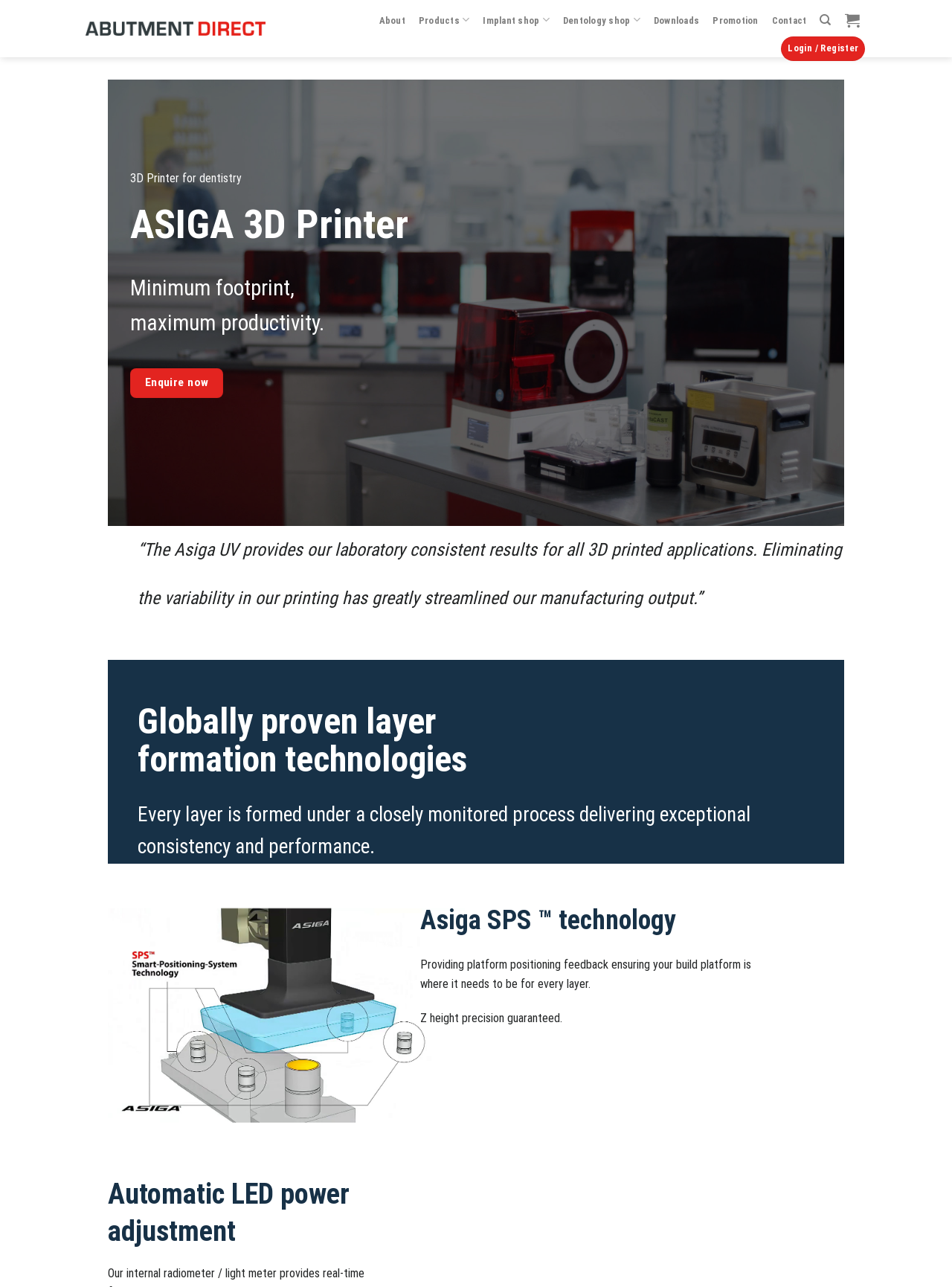Please locate the bounding box coordinates of the element's region that needs to be clicked to follow the instruction: "Go to top of the page". The bounding box coordinates should be provided as four float numbers between 0 and 1, i.e., [left, top, right, bottom].

[0.953, 0.713, 0.983, 0.735]